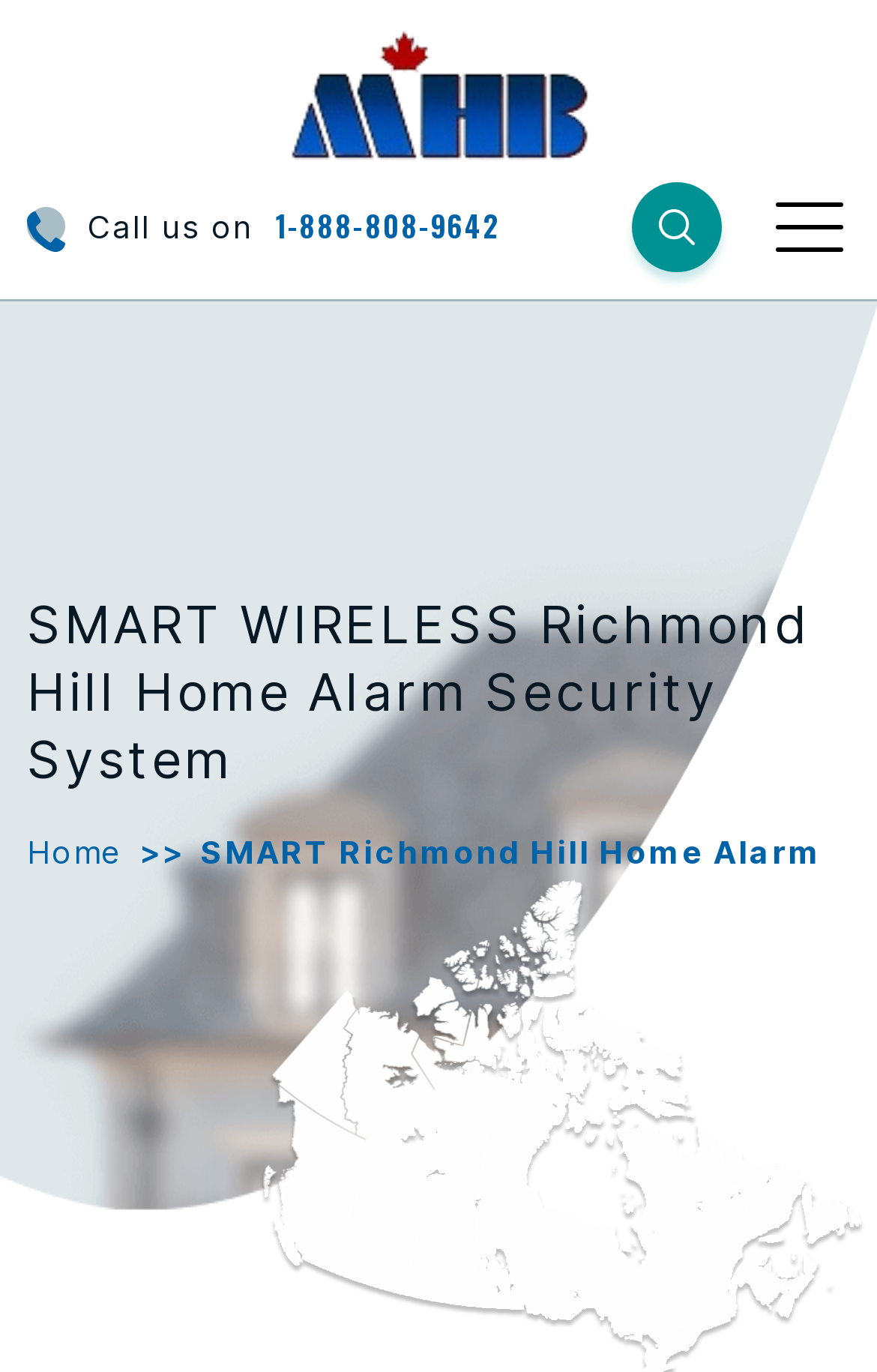What is the navigation button for on this webpage?
Using the image, elaborate on the answer with as much detail as possible.

I found this by looking at the button element with the text 'Toggle navigation' which suggests that it is used to toggle the navigation menu.